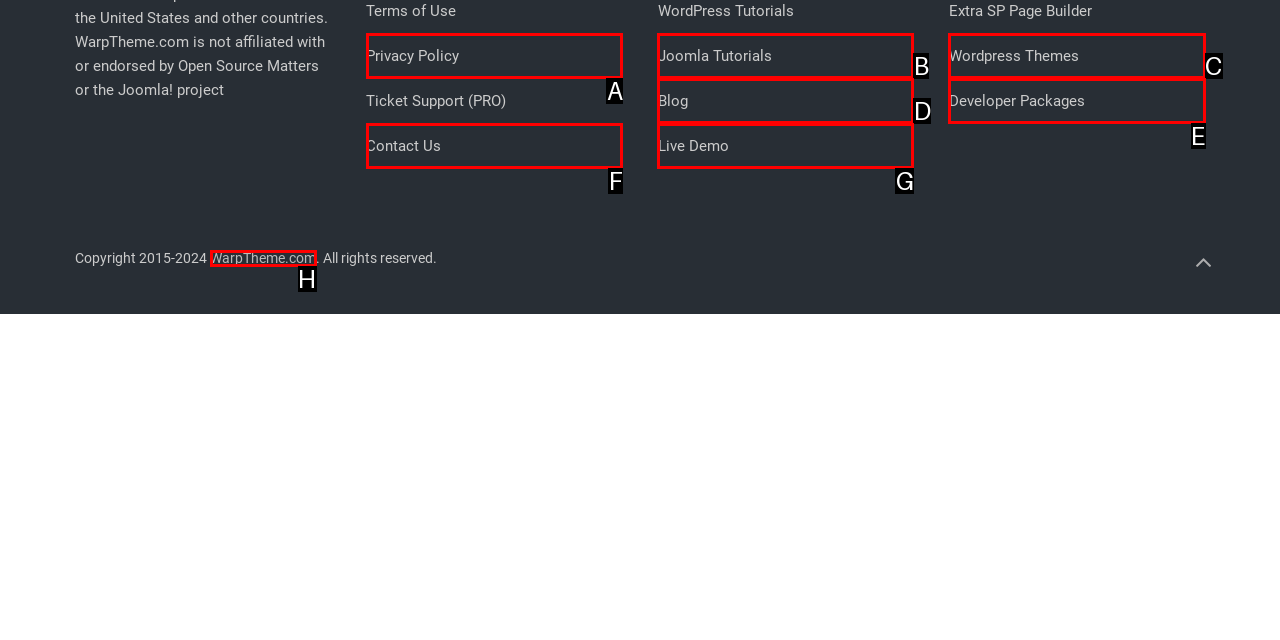Select the letter from the given choices that aligns best with the description: Blog. Reply with the specific letter only.

D